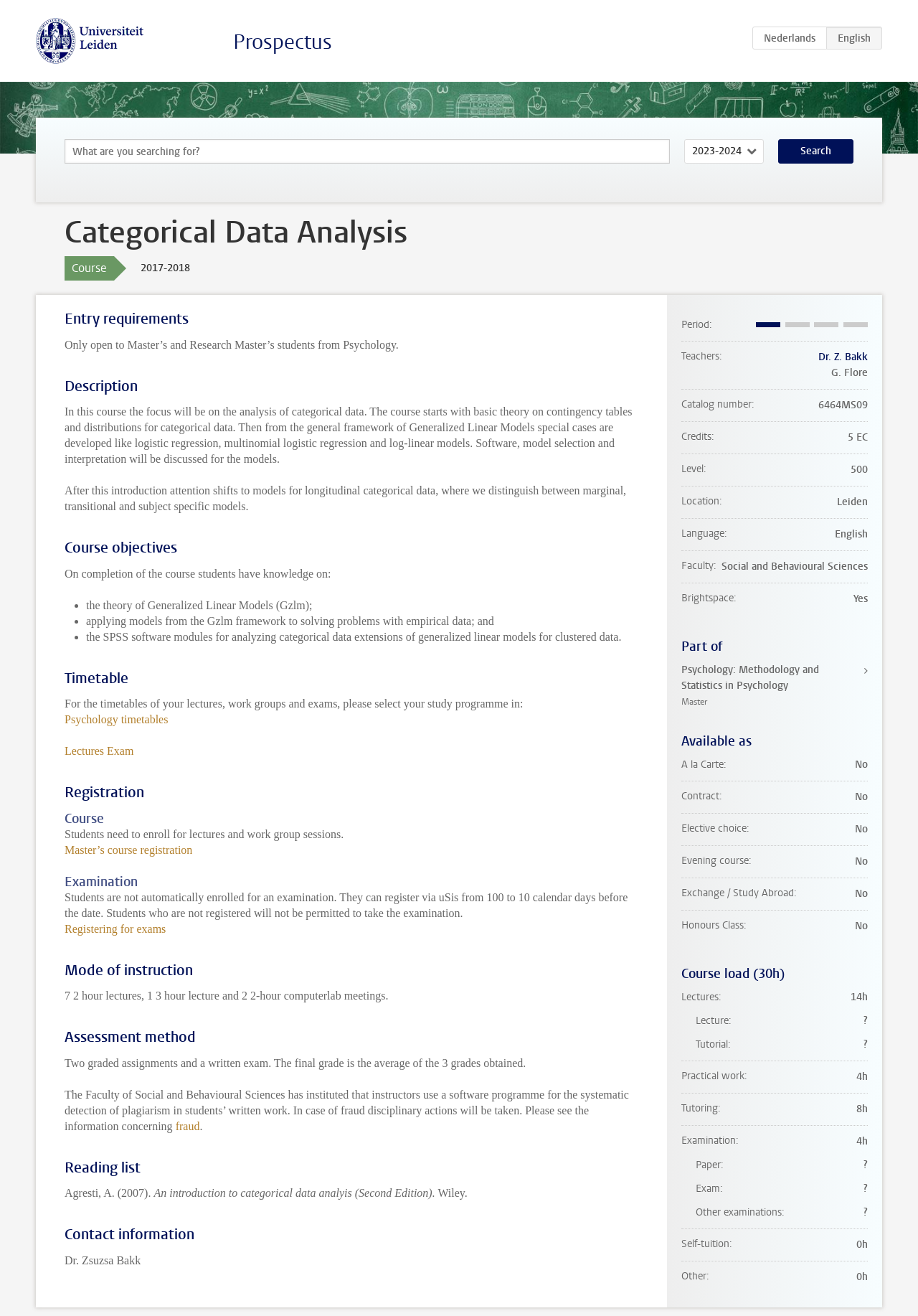Identify the bounding box coordinates of the region that needs to be clicked to carry out this instruction: "Search for courses". Provide these coordinates as four float numbers ranging from 0 to 1, i.e., [left, top, right, bottom].

[0.07, 0.106, 0.73, 0.124]